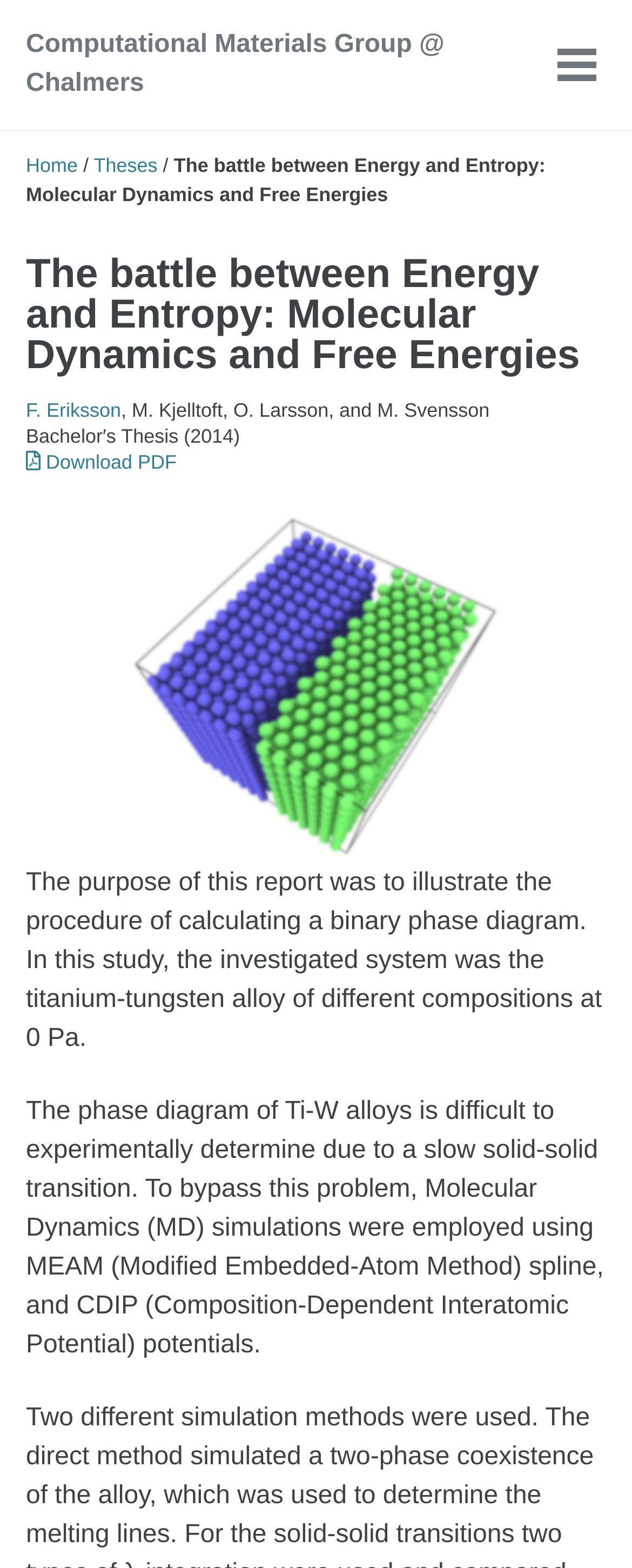What is the alloy system studied in this report?
Examine the screenshot and reply with a single word or phrase.

Titanium-tungsten